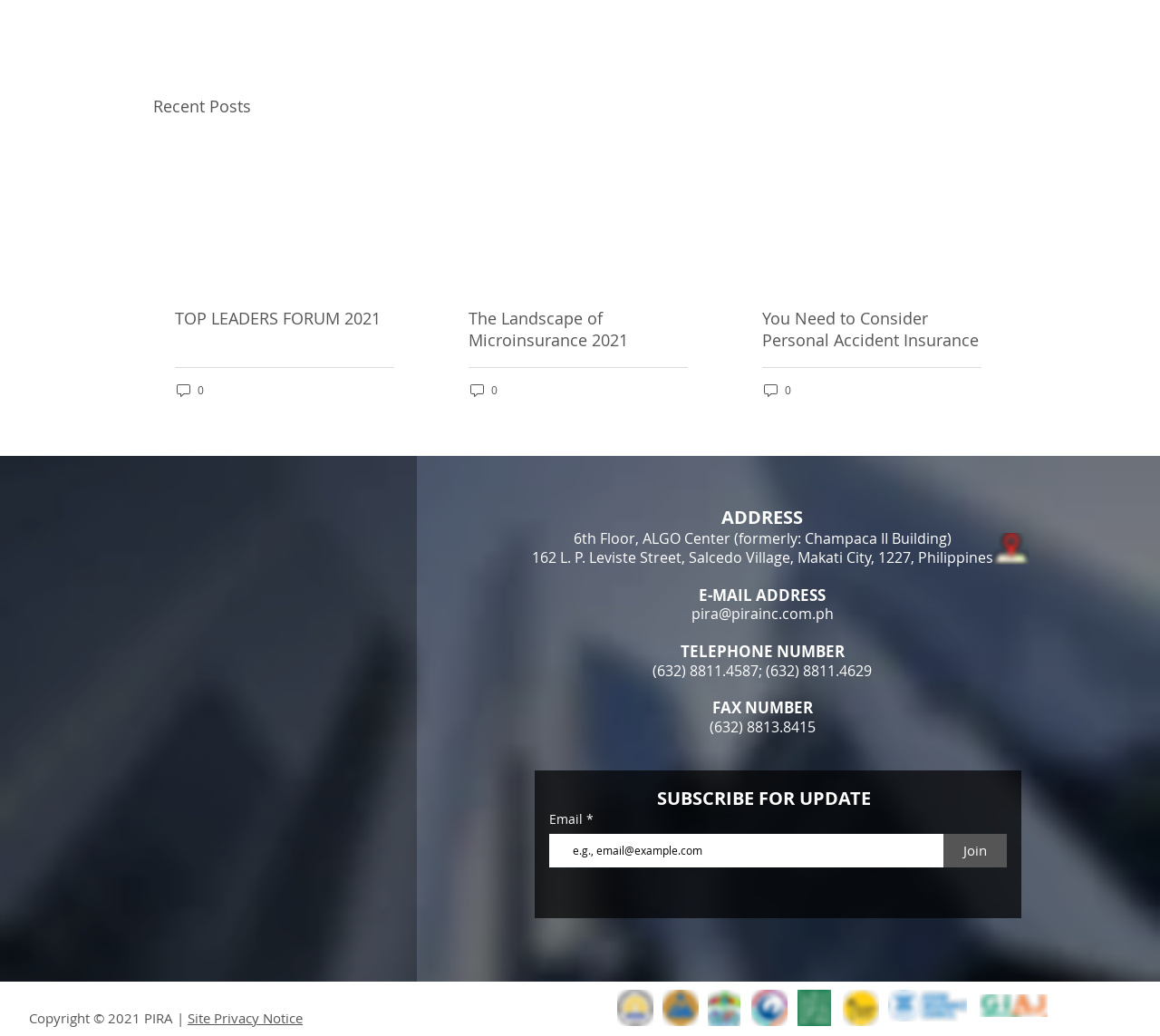Determine the bounding box coordinates in the format (top-left x, top-left y, bottom-right x, bottom-right y). Ensure all values are floating point numbers between 0 and 1. Identify the bounding box of the UI element described by: TOP LEADERS FORUM 20210

[0.132, 0.133, 0.359, 0.405]